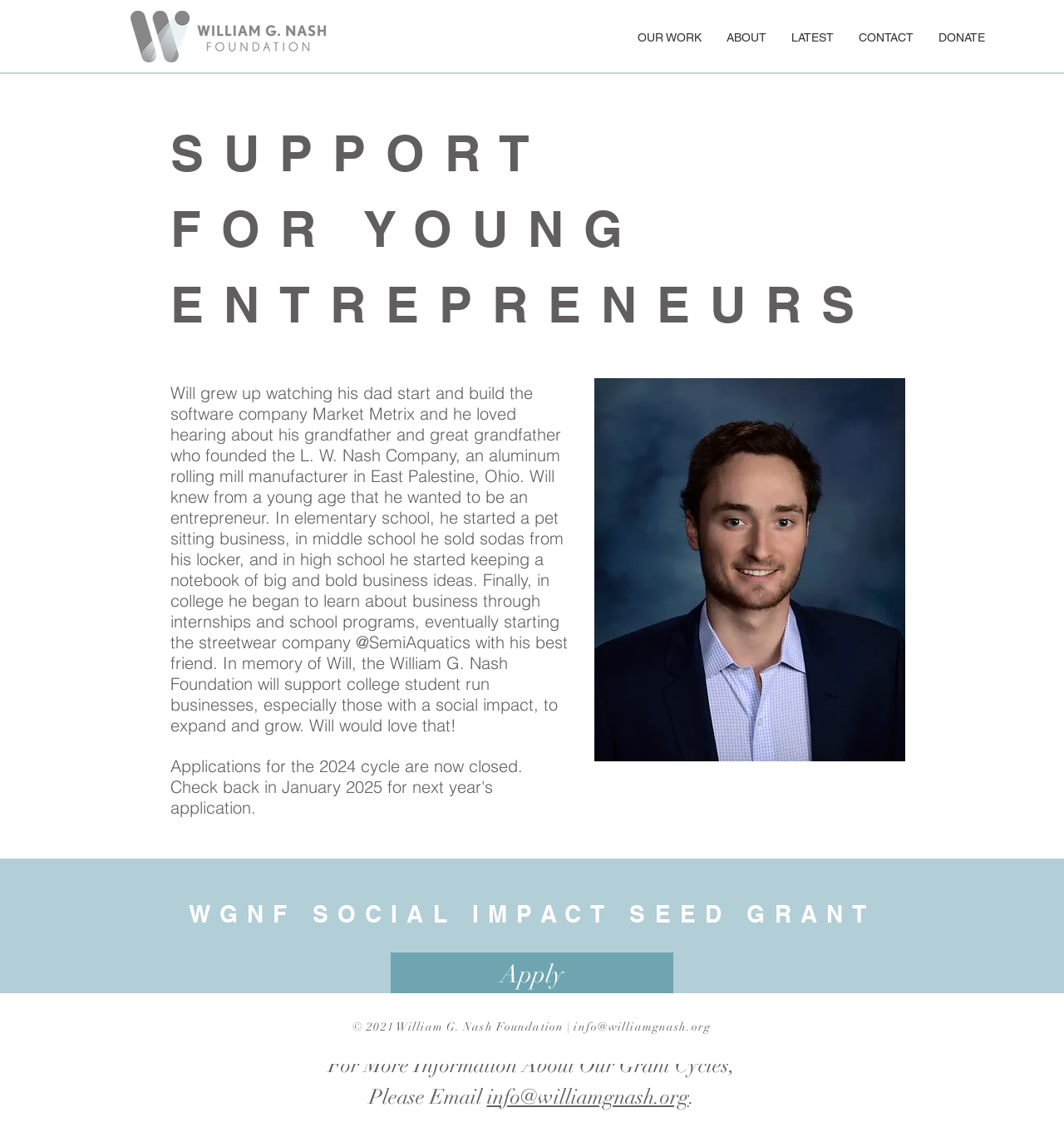What is the copyright year of the webpage?
From the screenshot, provide a brief answer in one word or phrase.

2021